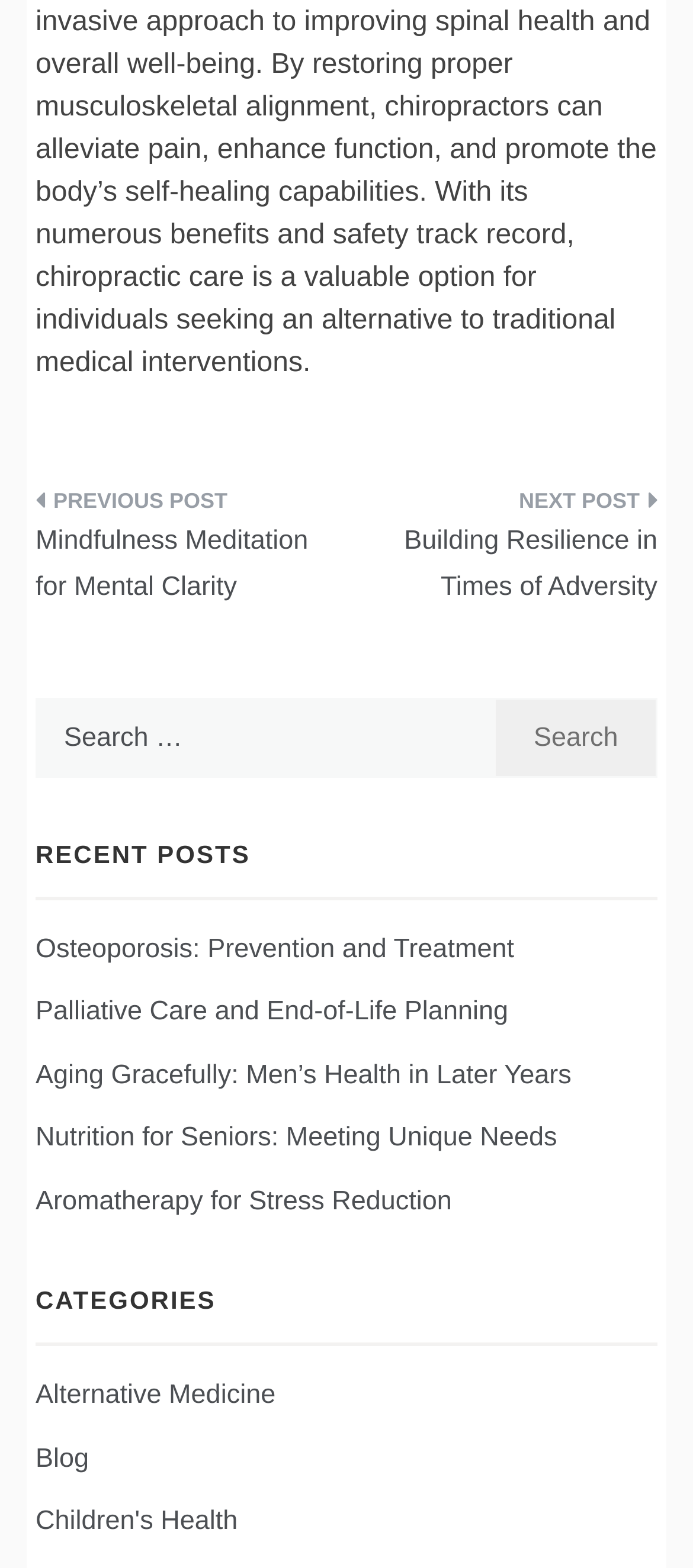How many search box elements are there?
Please answer the question with a single word or phrase, referencing the image.

1